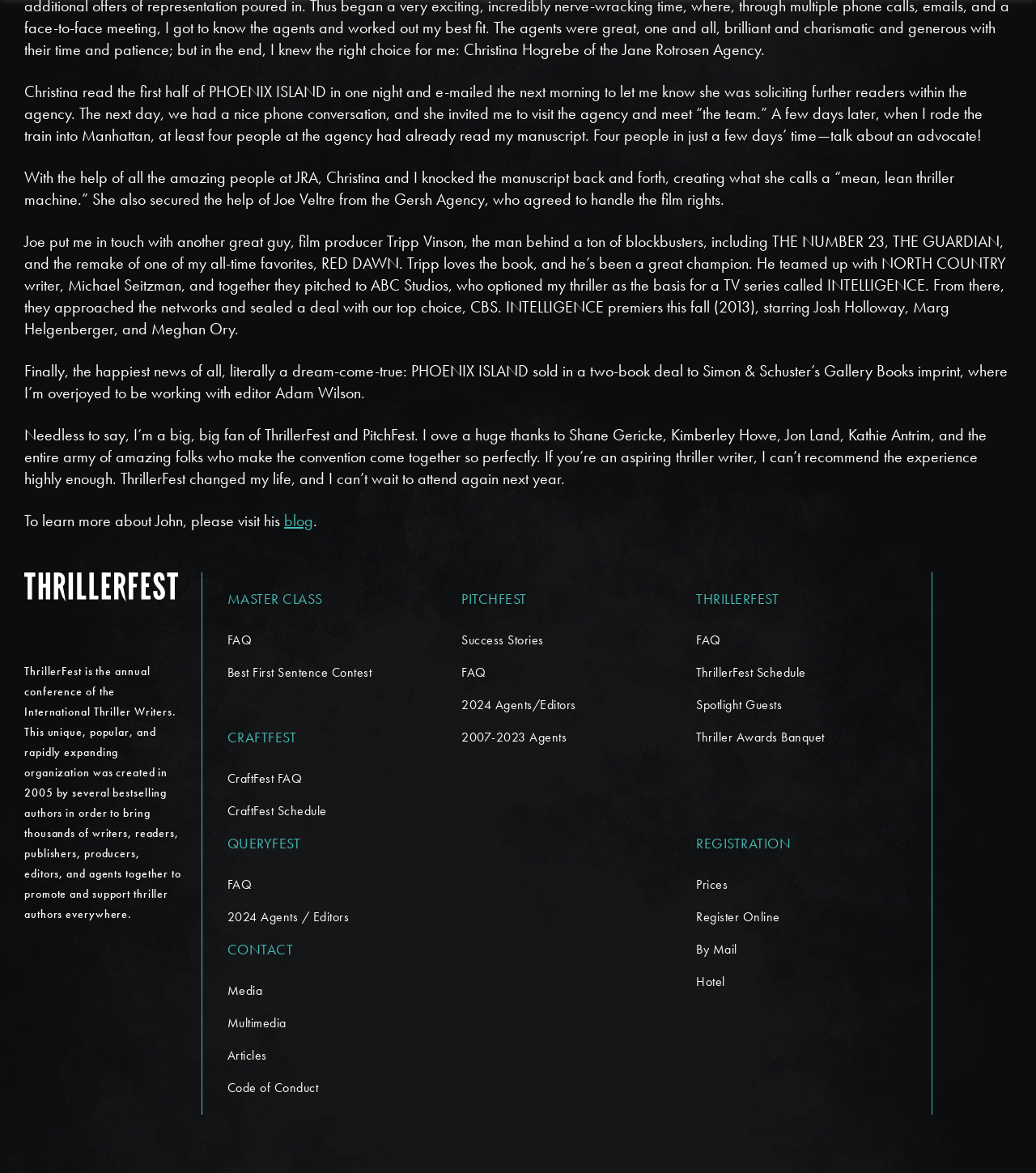Please analyze the image and give a detailed answer to the question:
What is the name of the organization behind ThrillerFest?

According to the text, ThrillerFest is the annual conference of the International Thriller Writers, an organization created in 2005 by several bestselling authors to promote and support thriller authors everywhere.